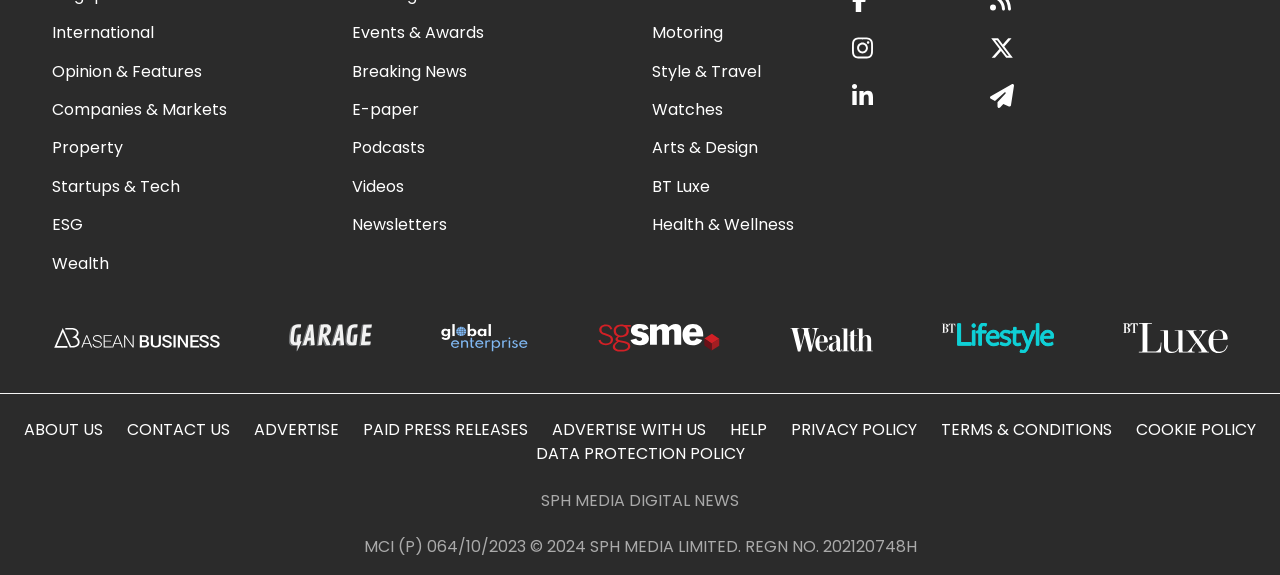Kindly determine the bounding box coordinates for the clickable area to achieve the given instruction: "Learn about Asean Business".

[0.041, 0.563, 0.172, 0.612]